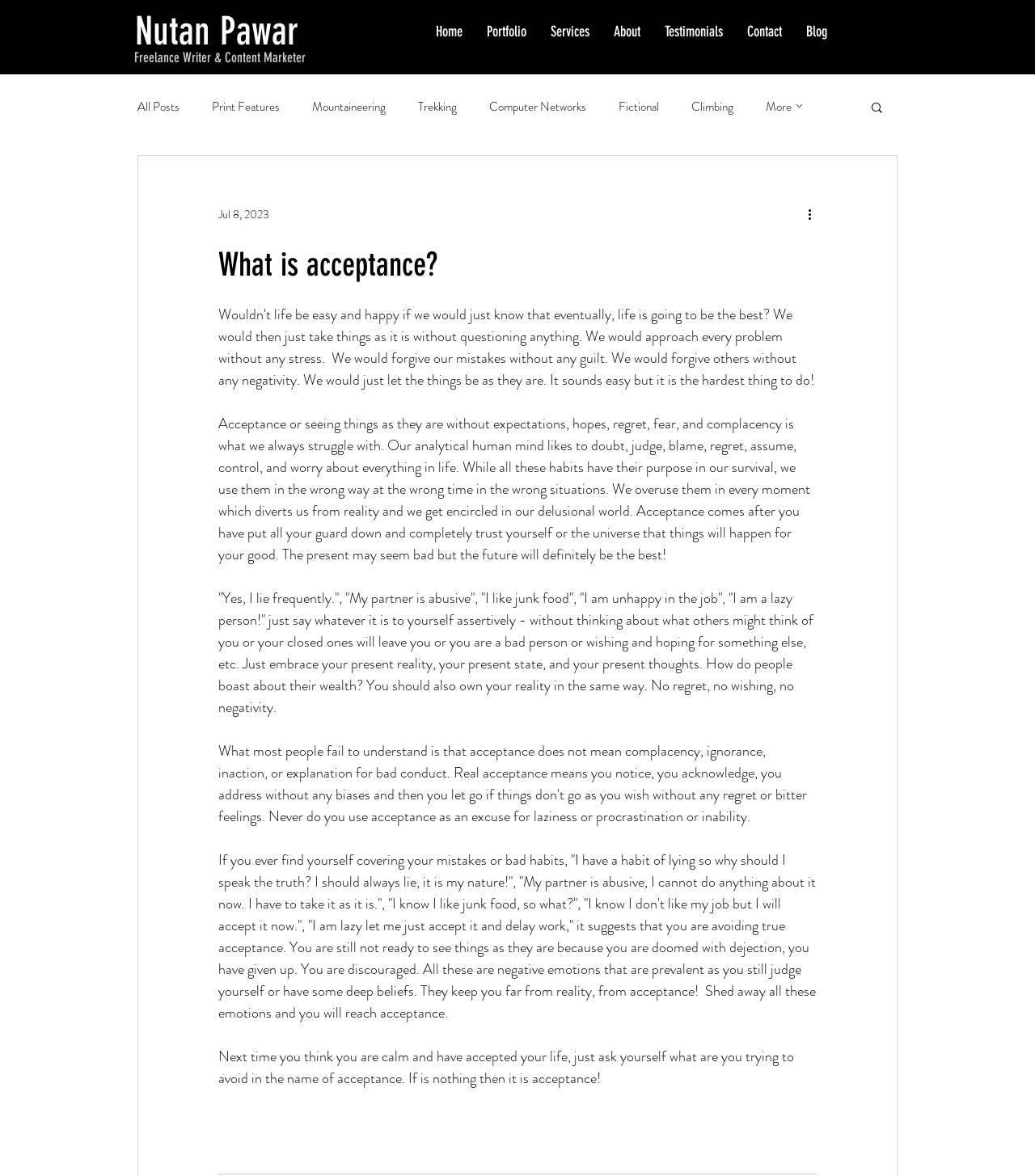What is the author's profession?
Please provide a detailed and thorough answer to the question.

I determined the author's profession by looking at the heading element that says 'Freelance Writer & Content Marketer' which is located below the author's name 'Nutan Pawar'.